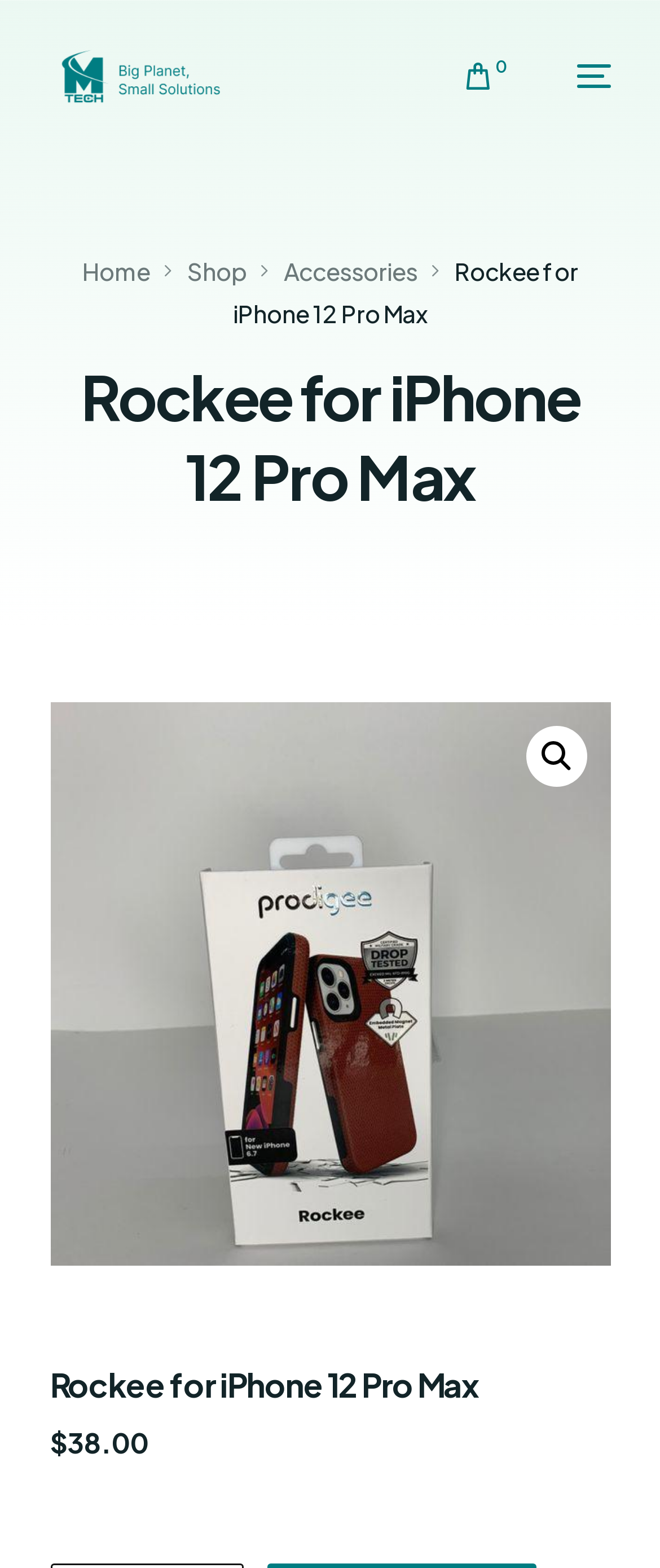Generate a detailed explanation of the webpage's features and information.

This webpage is about a product called "Rockee for iPhone 12 Pro Max" from M Tech Bahamas. At the top left corner, there is a logo of M Tech Bahamas, which is an image with a link to the company's website. Below the logo, there is a navigation menu with links to "Home", "Shop", "Accessories", and other pages.

The main content of the page is focused on the product, with a heading that reads "Rockee for iPhone 12 Pro Max" at the top. Below the heading, there is a large image that takes up most of the page, showcasing the product. The image has a link to it, and there is also a search icon (🔍) at the top right corner of the image.

To the left of the image, there is a section with pricing information, which includes a static text "$" and a price of "$38.00". Below the pricing section, there is another heading that reads "Rockee for iPhone 12 Pro Max" again.

At the top right corner of the page, there are two buttons: a mobile menu button and a button with a price of "$0.00". There is also a link to "Appointment" at the bottom right corner of the page.

On the left side of the page, there is a sidebar with links to various pages, including "About", "Training Session", "Repair services", "Shop", "Buyback", "Drone Delivery", "Marketing Services", and "Contact".